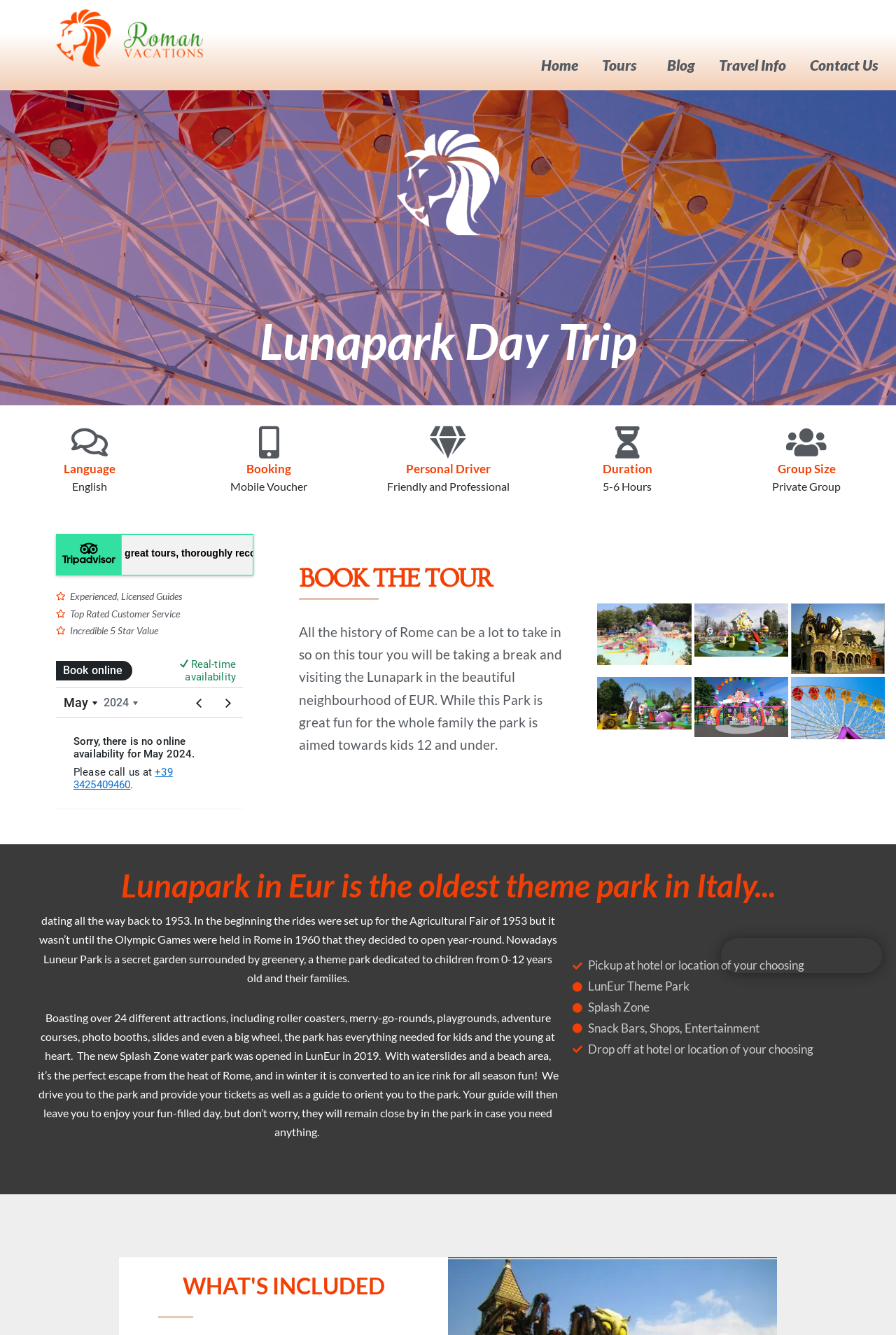Please provide the bounding box coordinates for the element that needs to be clicked to perform the following instruction: "Click the 'Home' link". The coordinates should be given as four float numbers between 0 and 1, i.e., [left, top, right, bottom].

[0.591, 0.04, 0.658, 0.058]